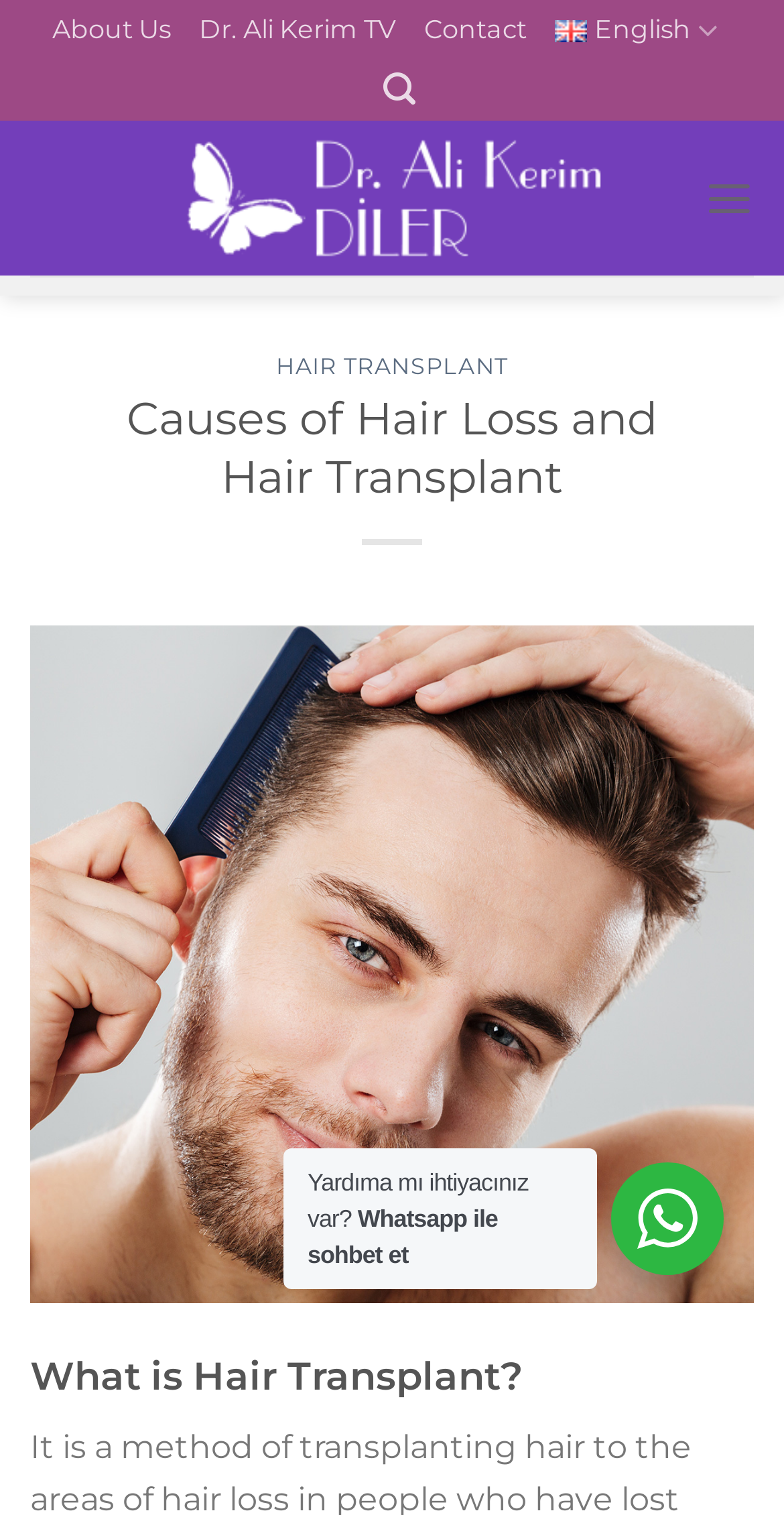Please find the bounding box for the UI element described by: "Dr. Ali Kerim TV".

[0.254, 0.0, 0.505, 0.04]